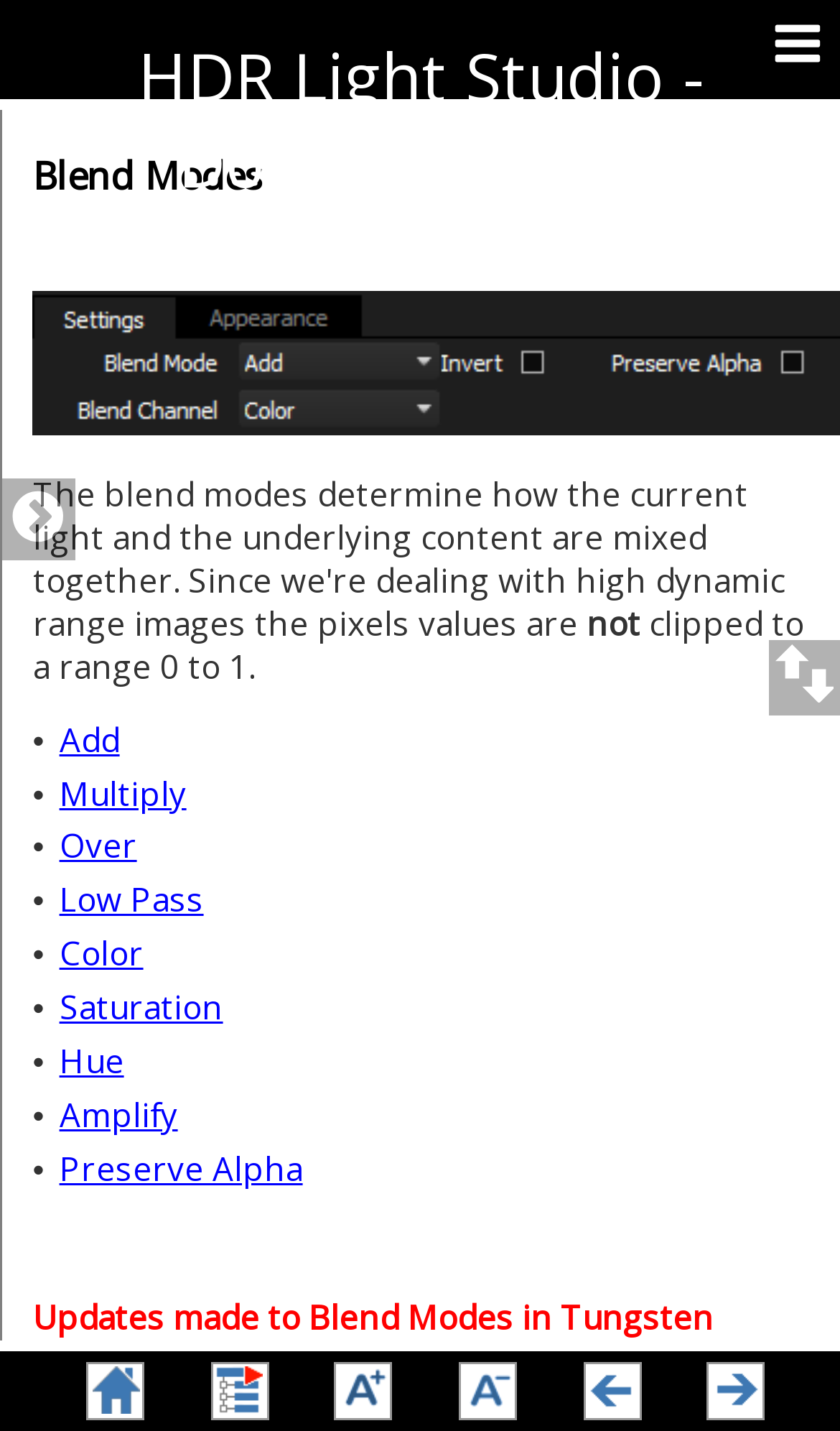Answer the following query with a single word or phrase:
What is the last update mentioned on the webpage?

Tungsten